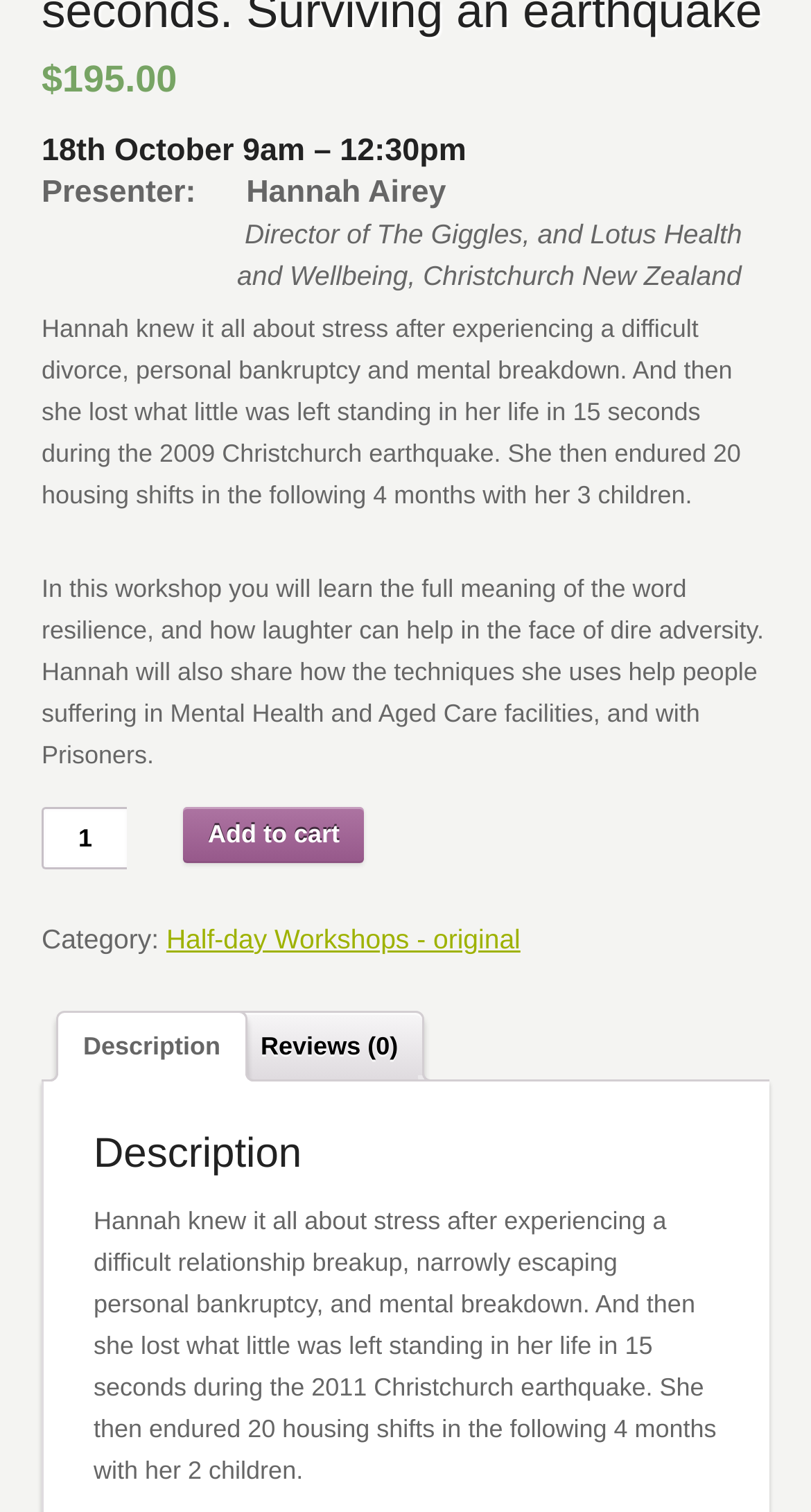Give a one-word or phrase response to the following question: How many reviews are there for the workshop?

0